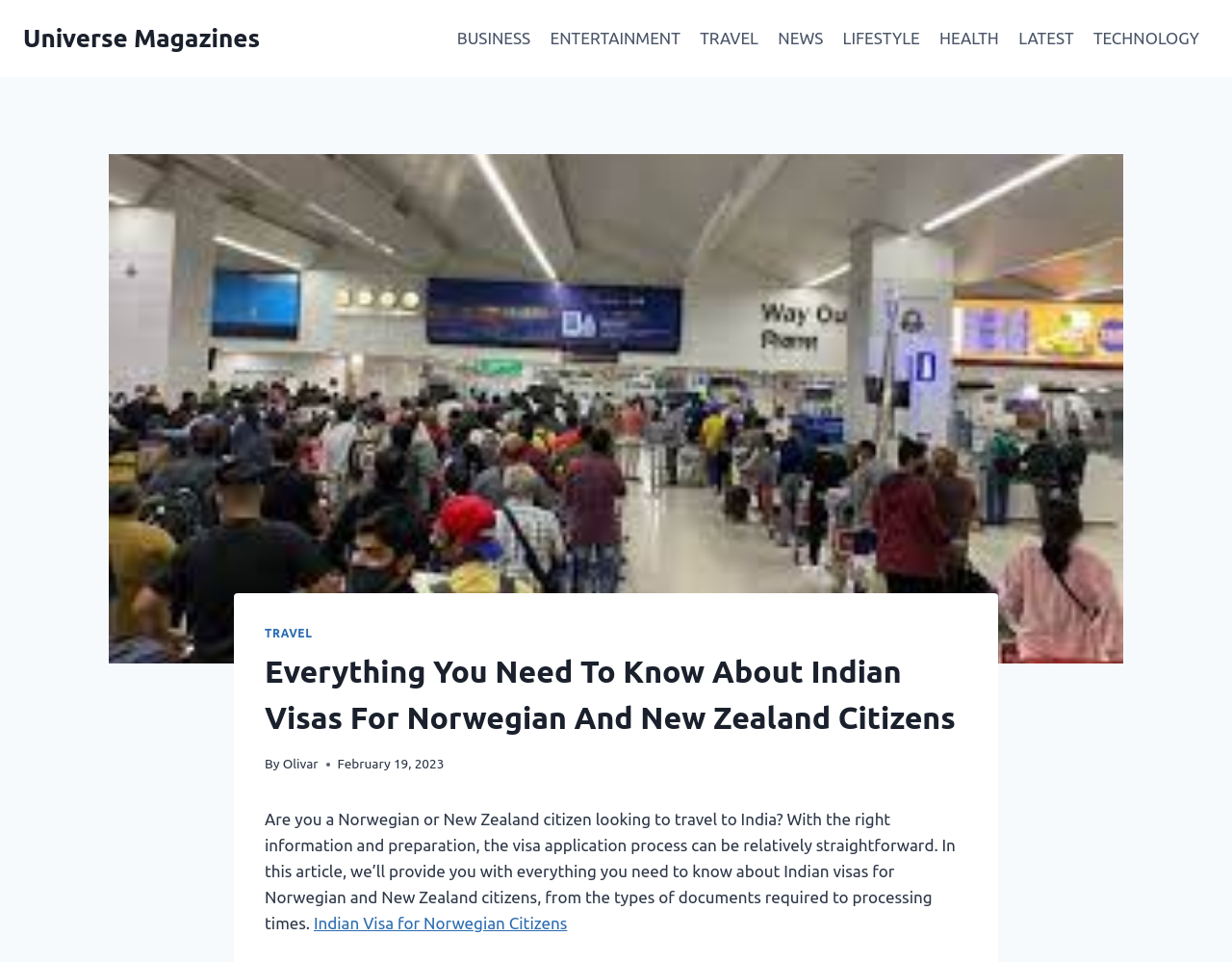Use a single word or phrase to respond to the question:
What is the category of this article?

TRAVEL